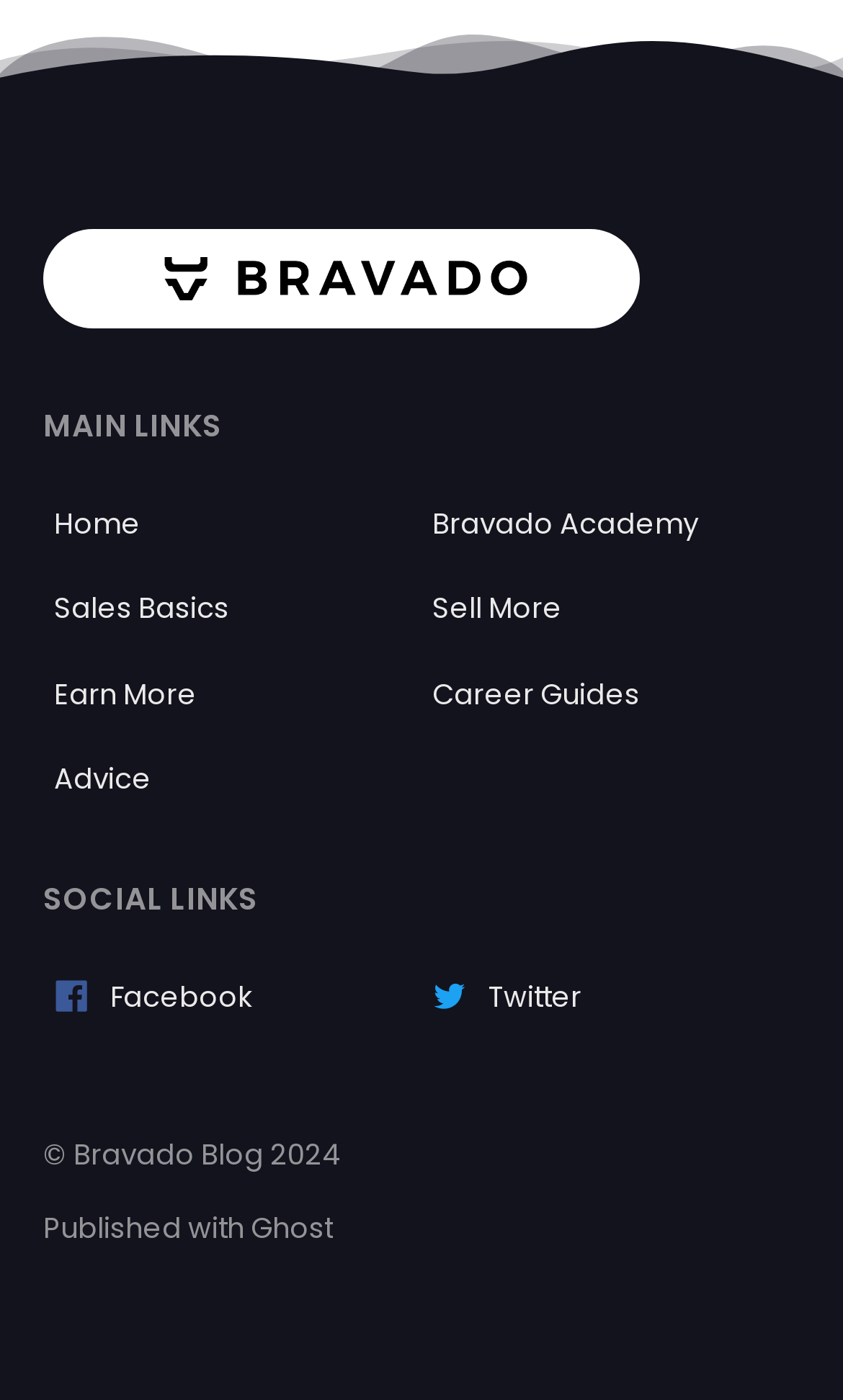Please study the image and answer the question comprehensively:
What is the copyright year of the blog?

The copyright year of the blog can be found in the StaticText element with the text '© Bravado Blog 2024' at the bottom of the page.